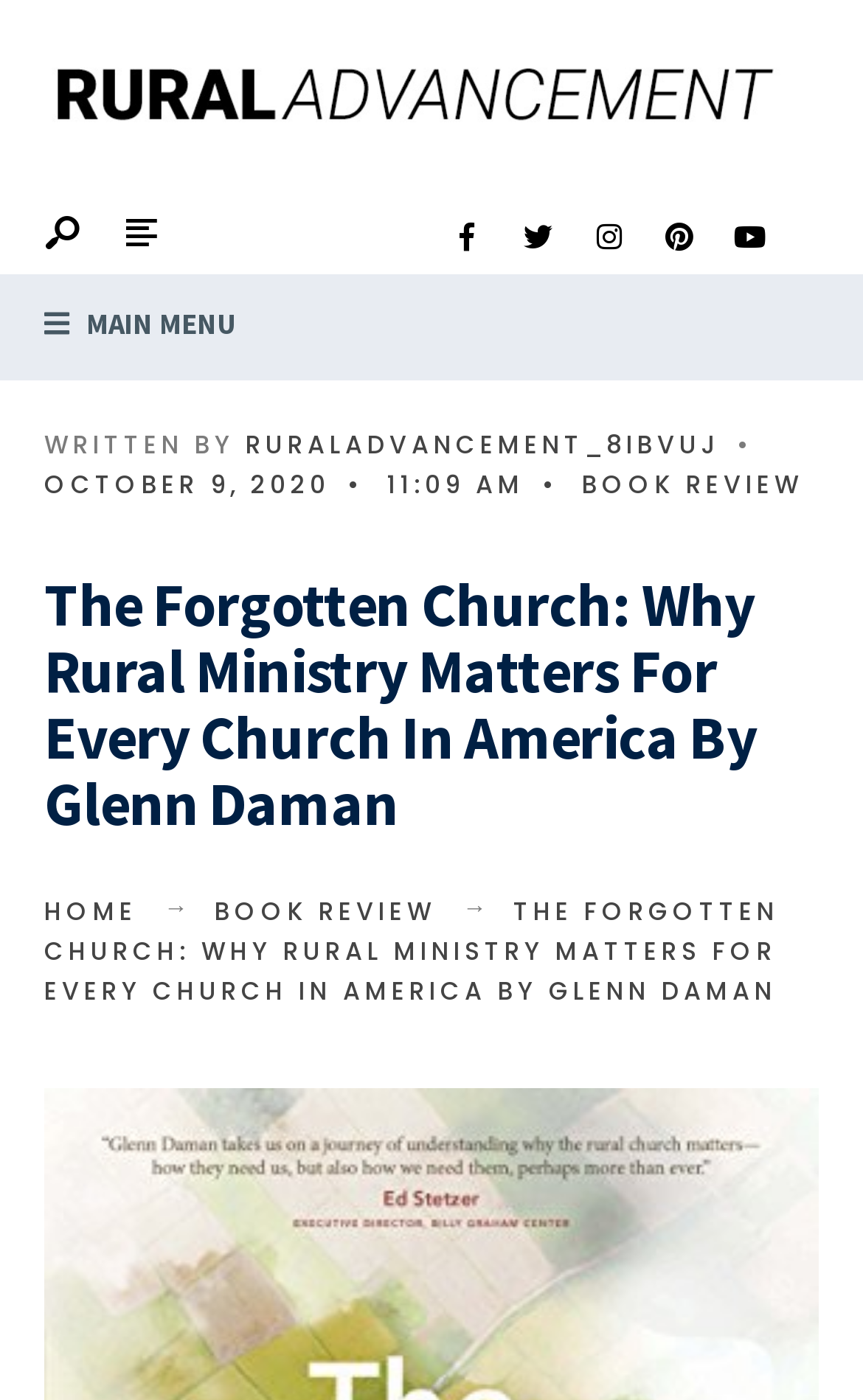Kindly determine the bounding box coordinates for the area that needs to be clicked to execute this instruction: "visit the home page".

[0.051, 0.638, 0.159, 0.663]